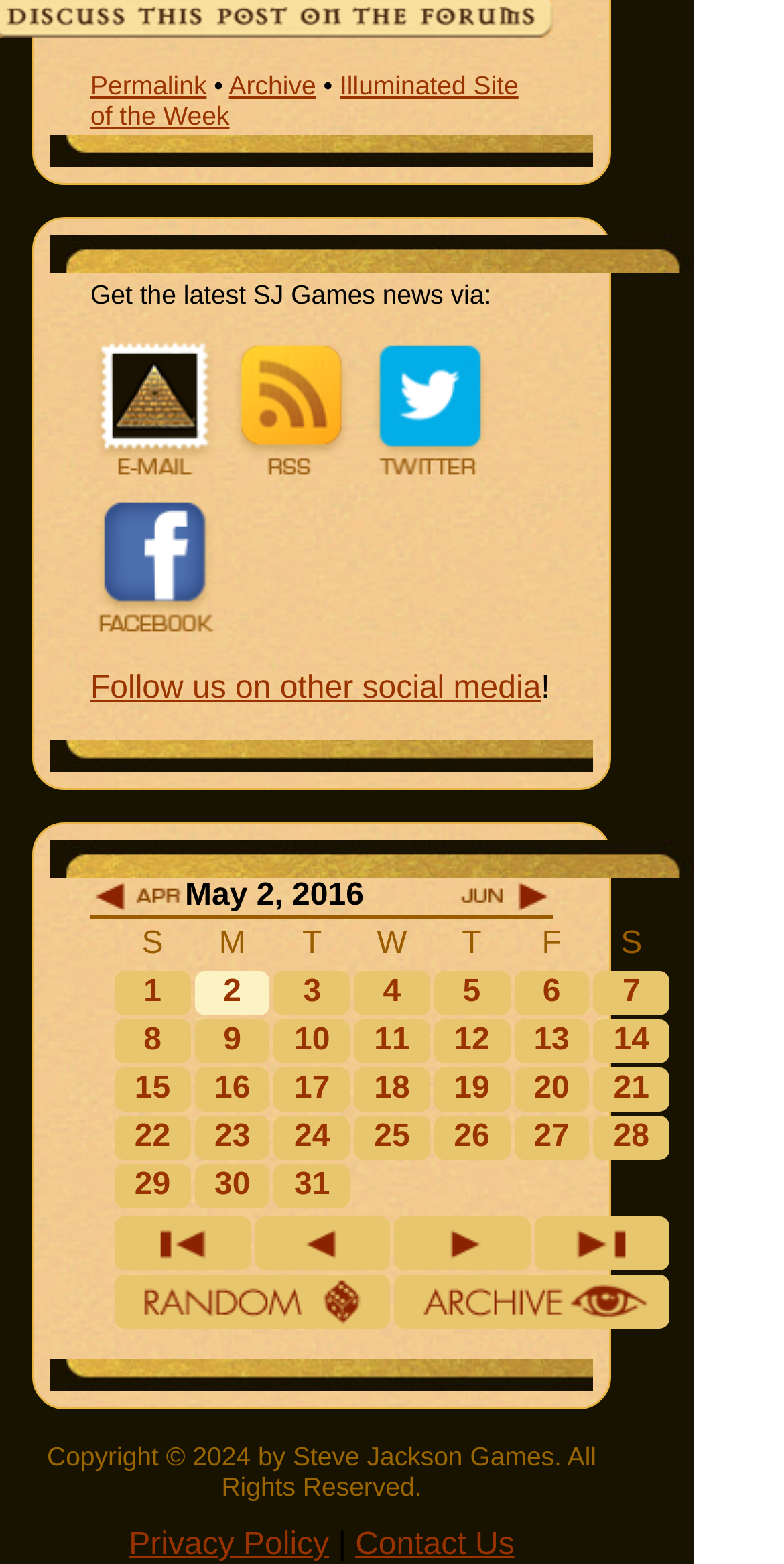Identify the bounding box coordinates for the element you need to click to achieve the following task: "Get the latest news via RSS". The coordinates must be four float values ranging from 0 to 1, formatted as [left, top, right, bottom].

[0.291, 0.292, 0.455, 0.314]